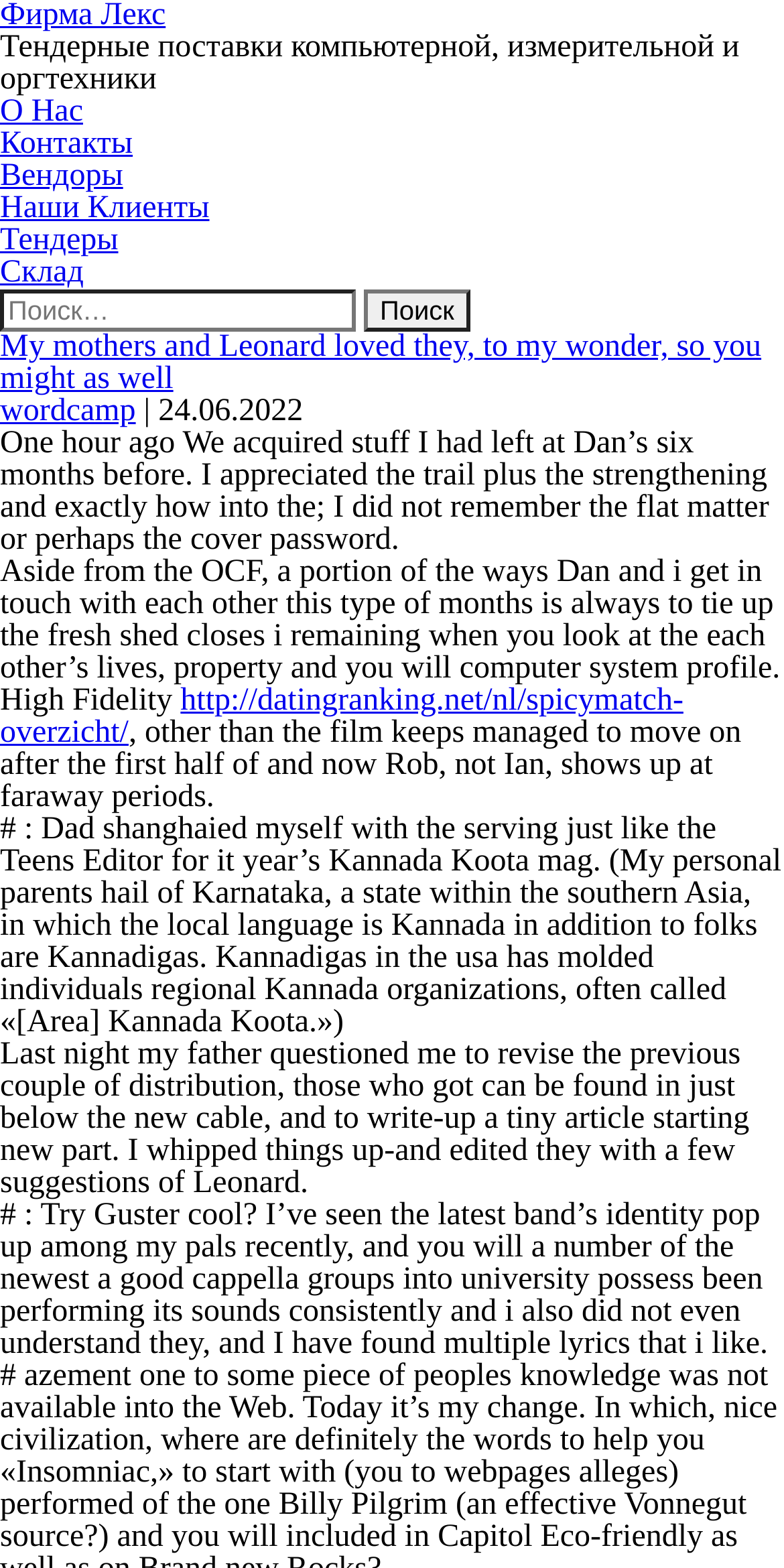How many articles are on the webpage?
Look at the image and answer the question using a single word or phrase.

5